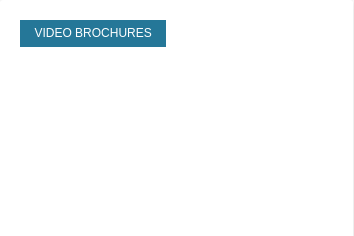Offer a comprehensive description of the image.

The image features a button labeled "VIDEO BROCHURES," designed to capture attention and emphasize the topic of video marketing solutions. Positioned prominently, this button represents a key aspect of the content, highlighting the benefits and features of using video brochures in marketing strategies. Video brochures are known for their engaging and innovative approach to advertising, making them increasingly popular for businesses looking to enhance their promotional efforts. This visual element serves as a gateway for users to explore further information about the impact and advantages of incorporating video technology into their marketing materials.